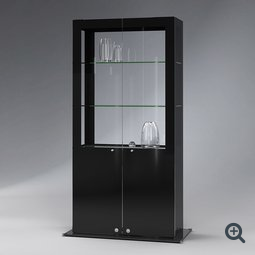What is the purpose of the glass shelves?
Kindly offer a comprehensive and detailed response to the question.

According to the caption, the glass shelves provide 'ample space for showcasing collectibles, trophies, or decorative items', implying that their purpose is to display and showcase various items.